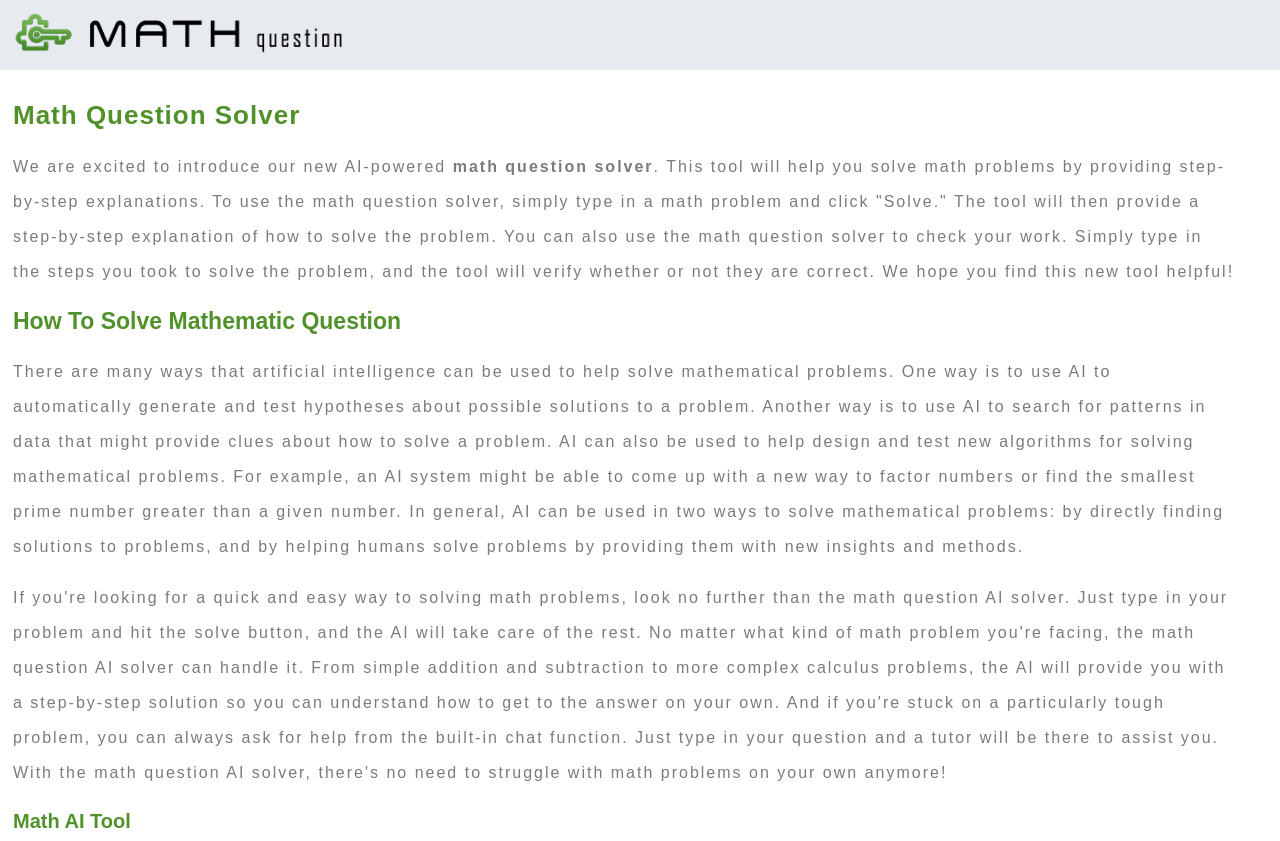What is the purpose of the math question solver?
Based on the screenshot, respond with a single word or phrase.

Solve math problems